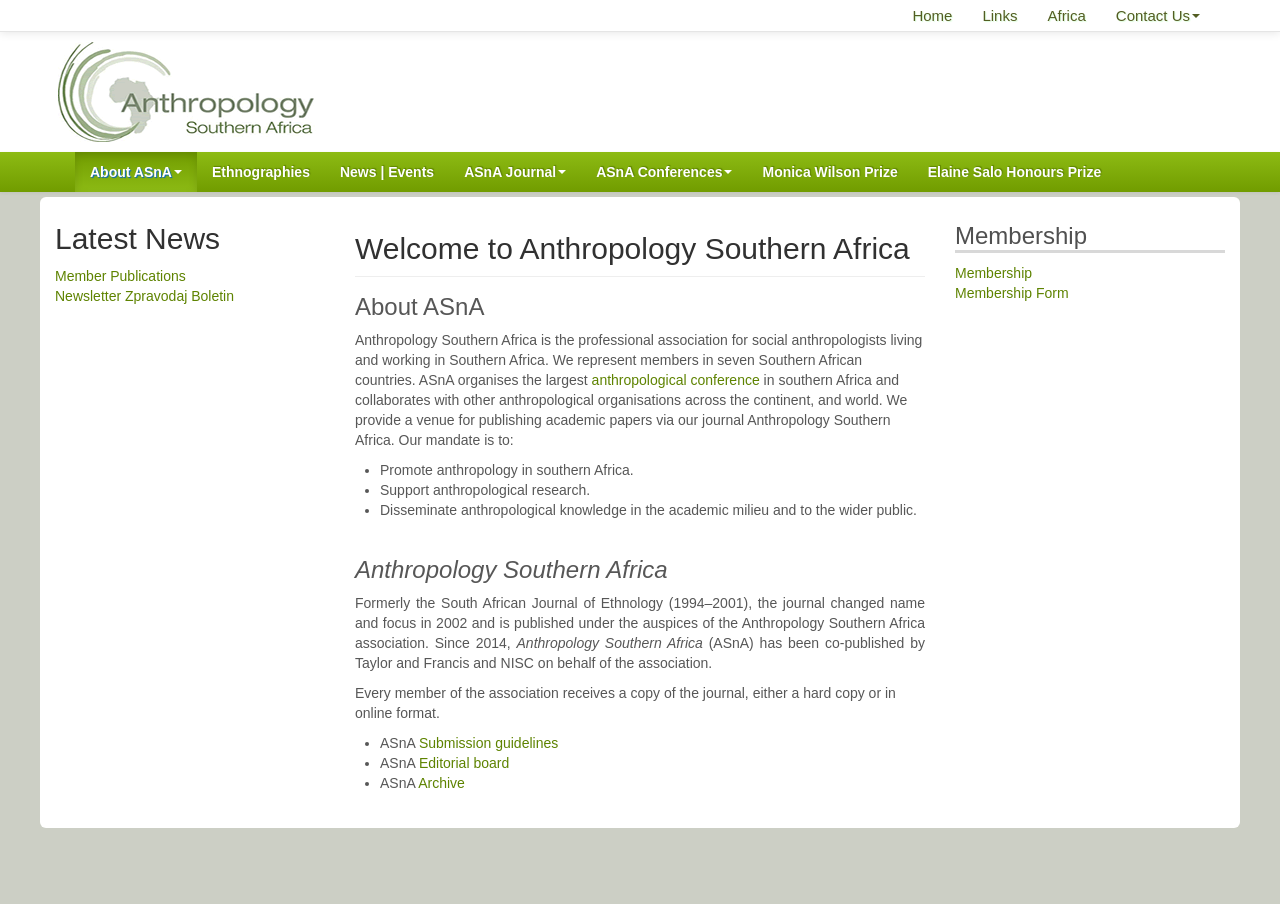Can you find the bounding box coordinates for the UI element given this description: "Monica Wilson Prize"? Provide the coordinates as four float numbers between 0 and 1: [left, top, right, bottom].

[0.584, 0.168, 0.713, 0.212]